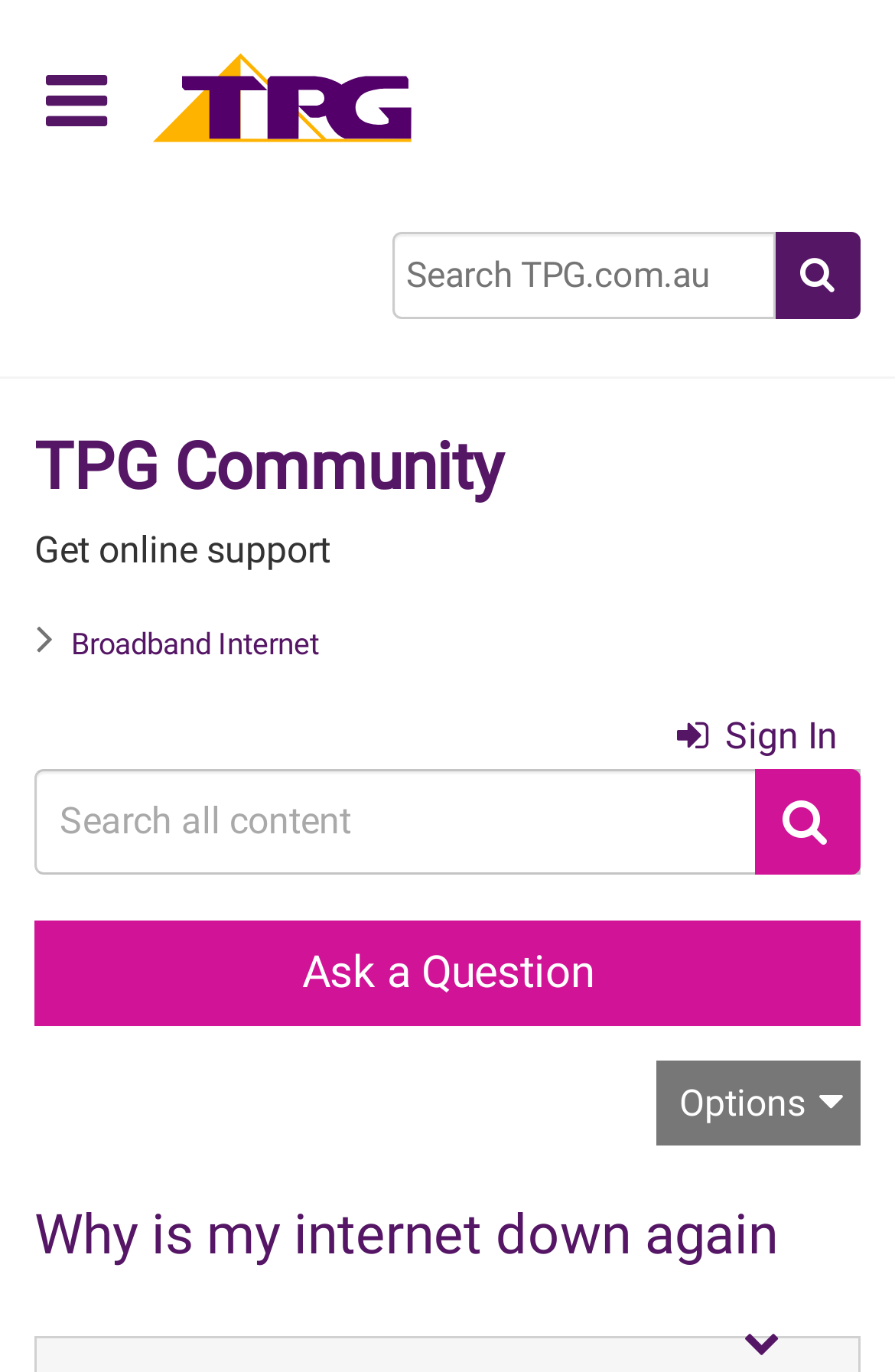Using the description: "Advertise", determine the UI element's bounding box coordinates. Ensure the coordinates are in the format of four float numbers between 0 and 1, i.e., [left, top, right, bottom].

None